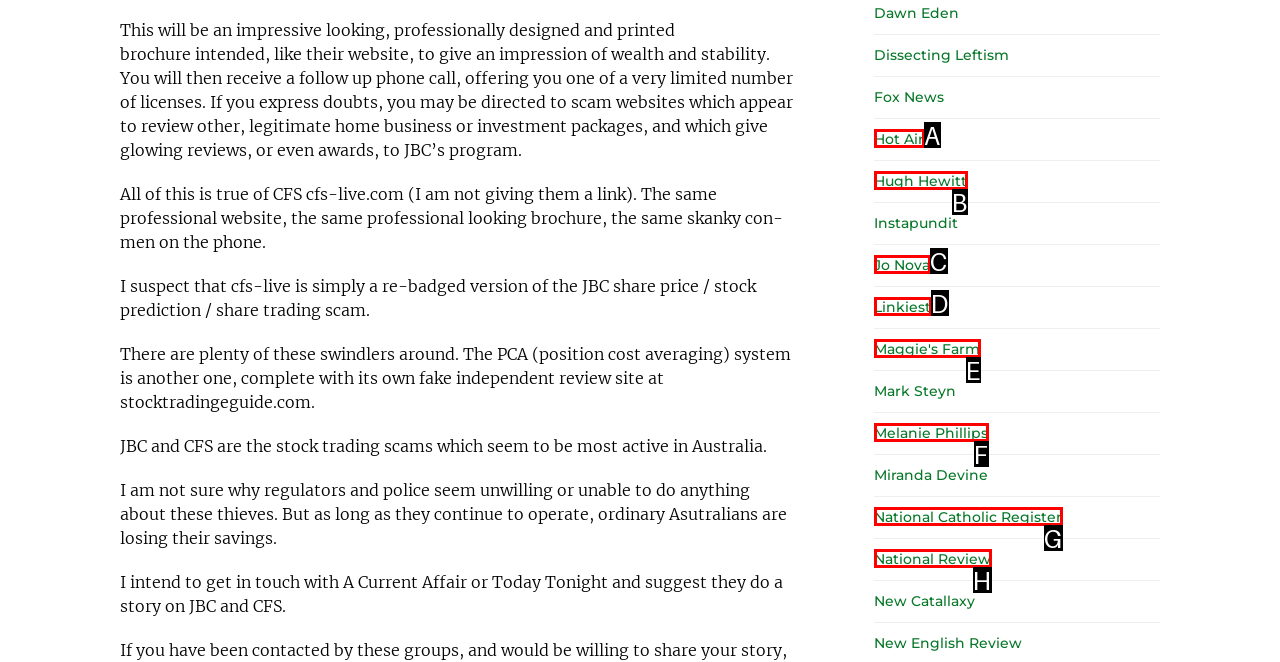Which HTML element should be clicked to complete the following task: Check out the Hot Air website?
Answer with the letter corresponding to the correct choice.

A